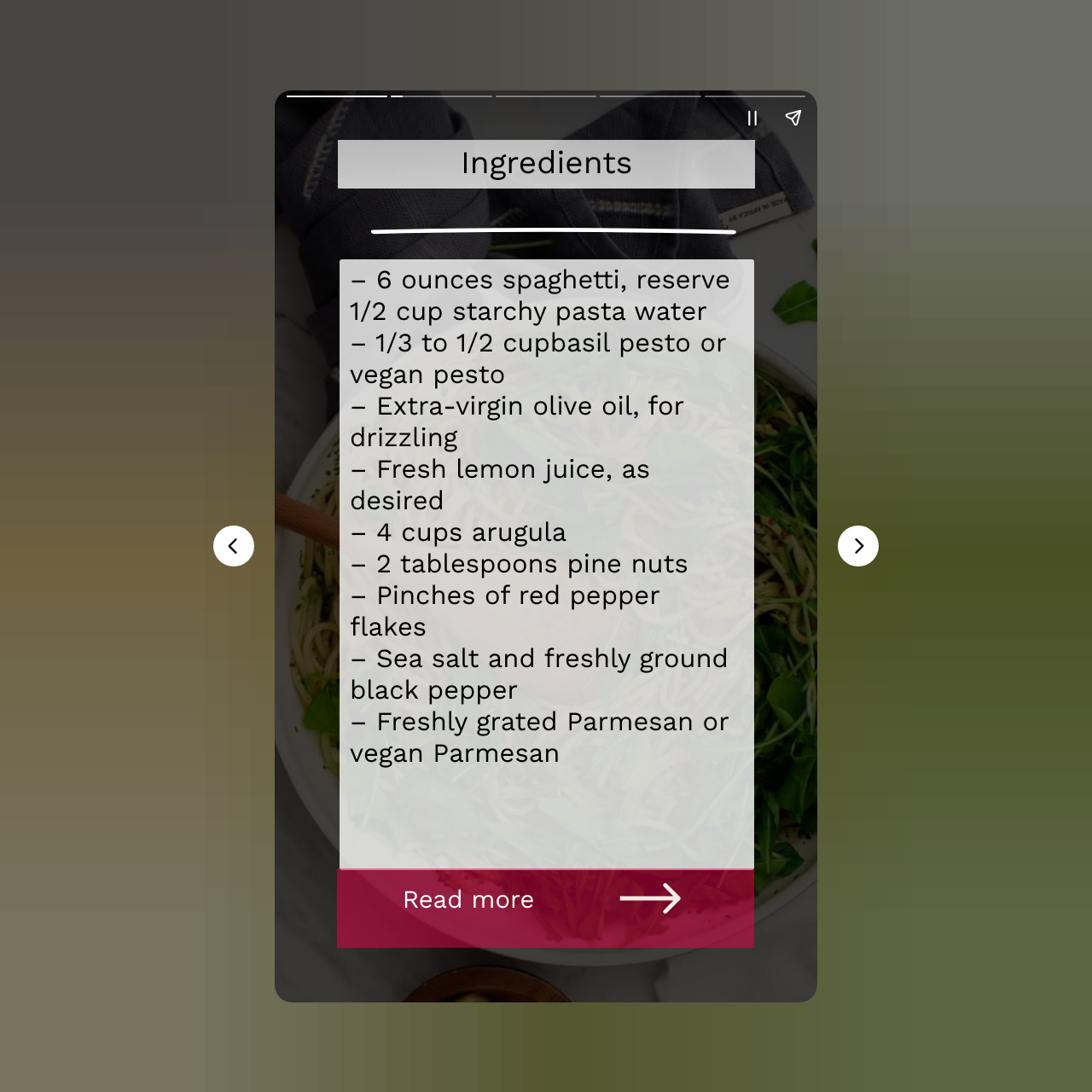Provide the bounding box coordinates of the HTML element described by the text: "aria-label="Next page"".

[0.767, 0.481, 0.805, 0.519]